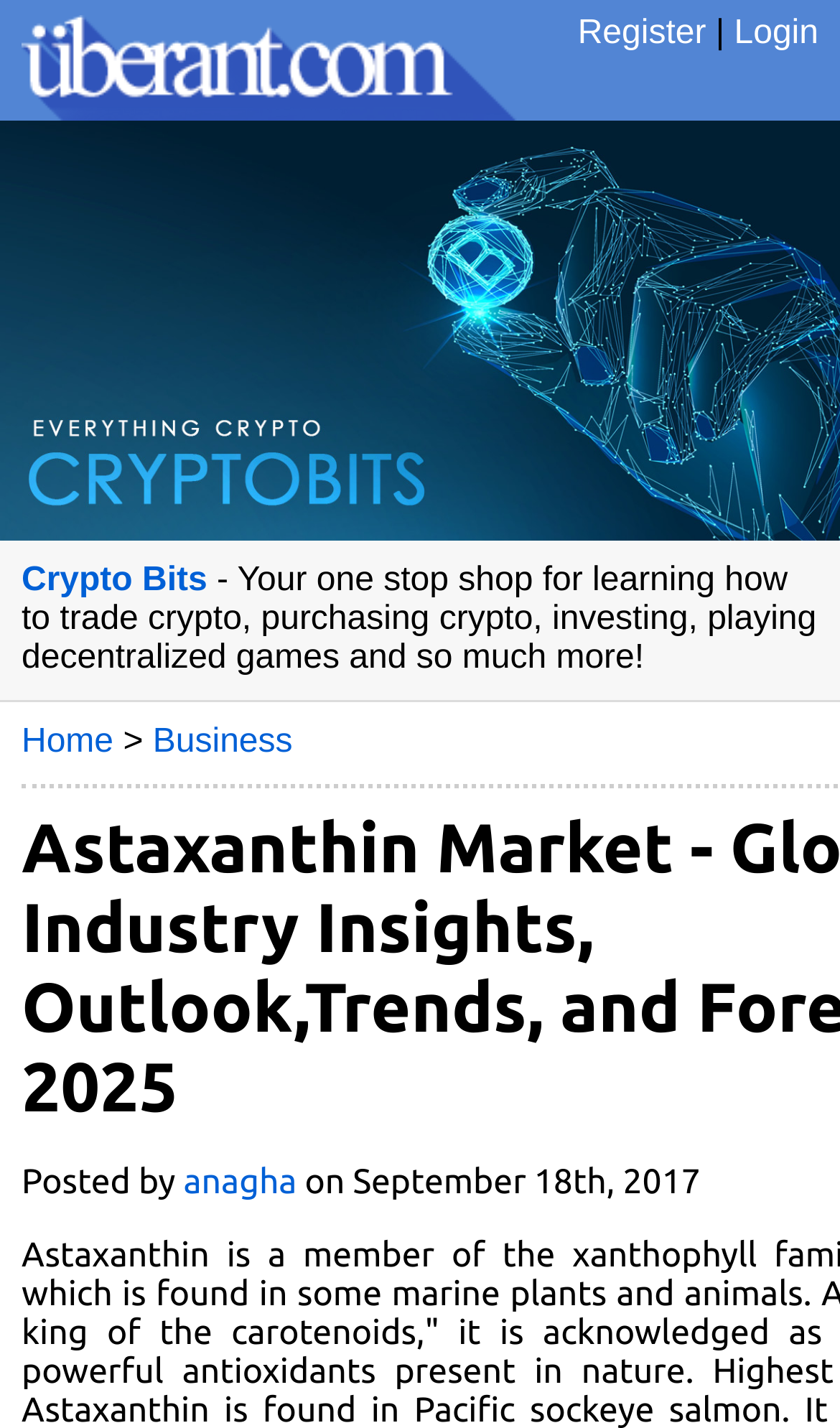What is the purpose of the website?
Give a one-word or short-phrase answer derived from the screenshot.

Learning about crypto